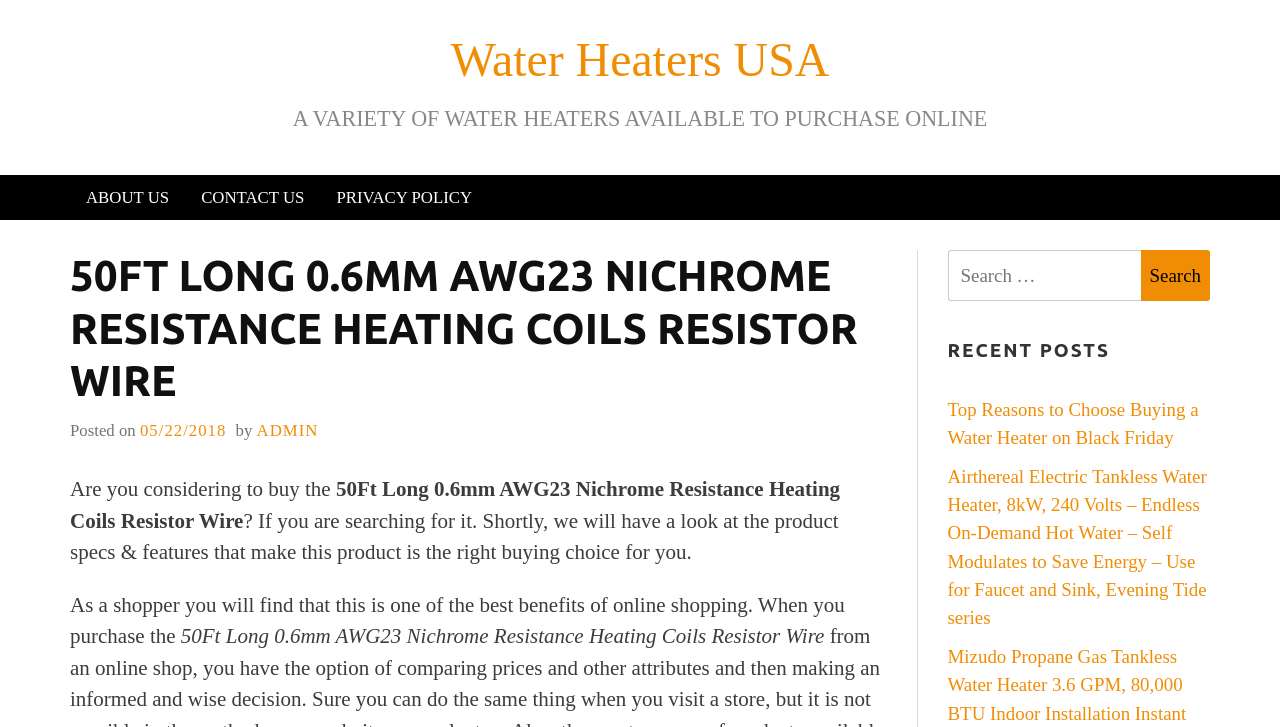Locate the bounding box coordinates of the element that needs to be clicked to carry out the instruction: "Search for a product". The coordinates should be given as four float numbers ranging from 0 to 1, i.e., [left, top, right, bottom].

[0.74, 0.344, 0.891, 0.414]